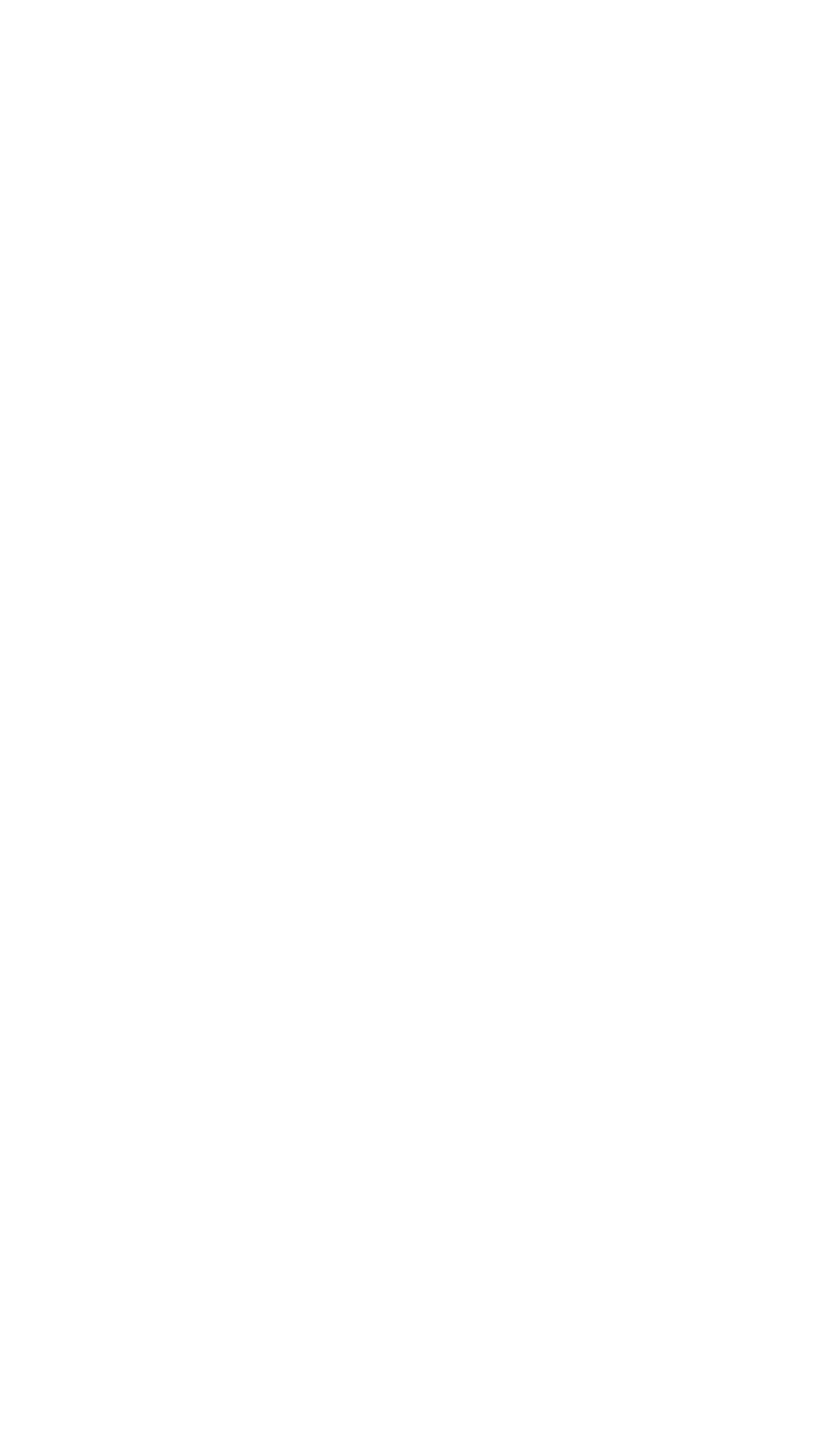What is the theme of the website's content?
From the screenshot, provide a brief answer in one word or phrase.

Health and medicine